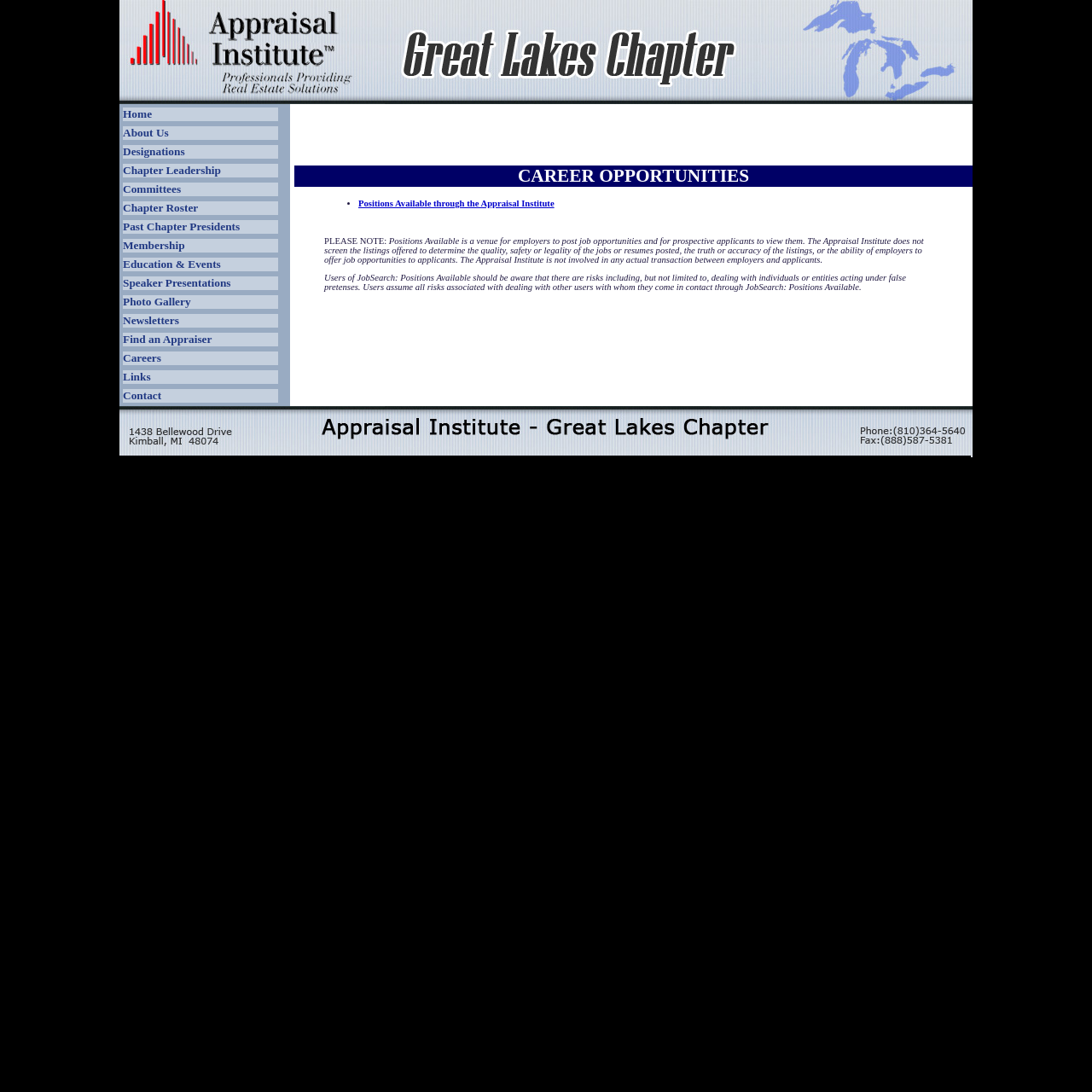Locate the UI element that matches the description Speaker Presentations in the webpage screenshot. Return the bounding box coordinates in the format (top-left x, top-left y, bottom-right x, bottom-right y), with values ranging from 0 to 1.

[0.112, 0.253, 0.255, 0.266]